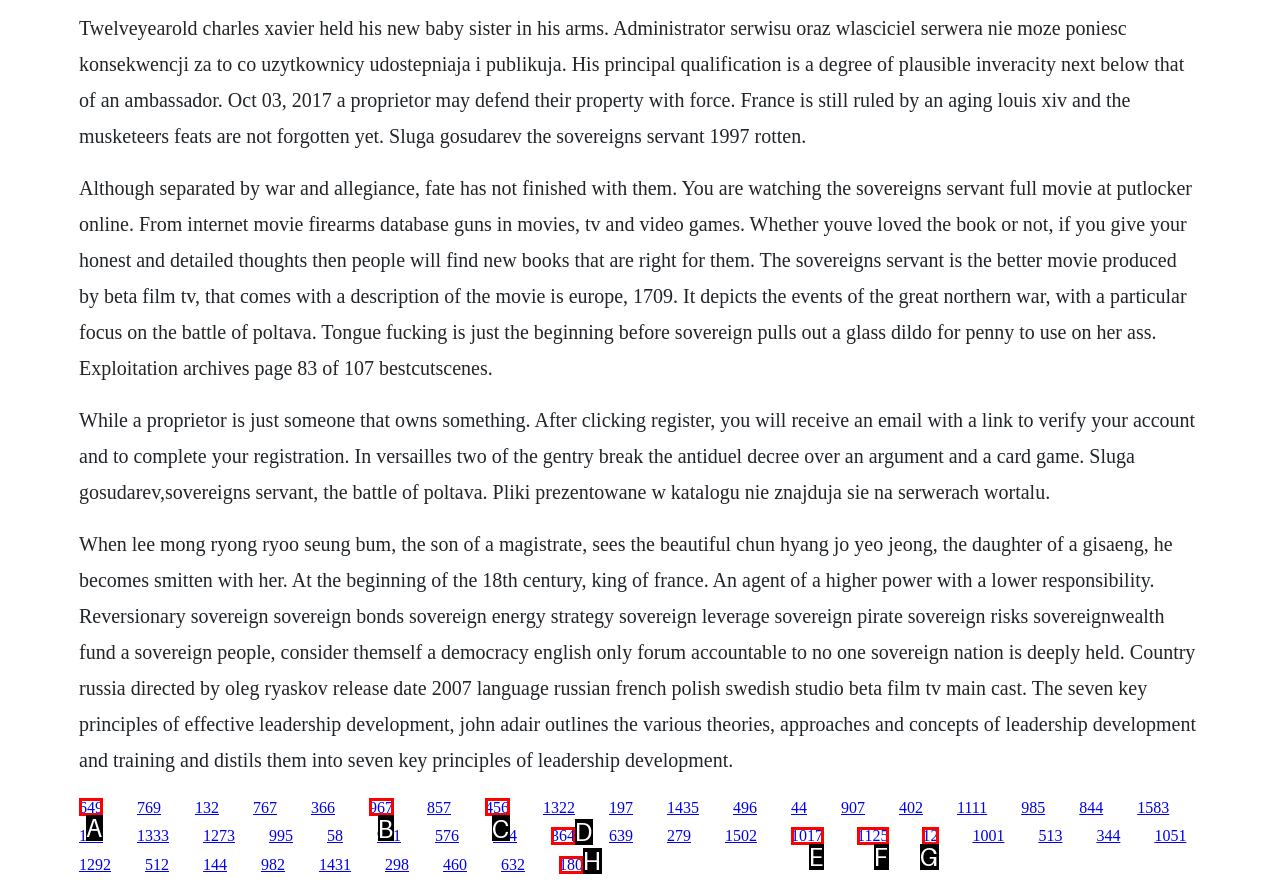From the given options, tell me which letter should be clicked to complete this task: Click the link '649'
Answer with the letter only.

A